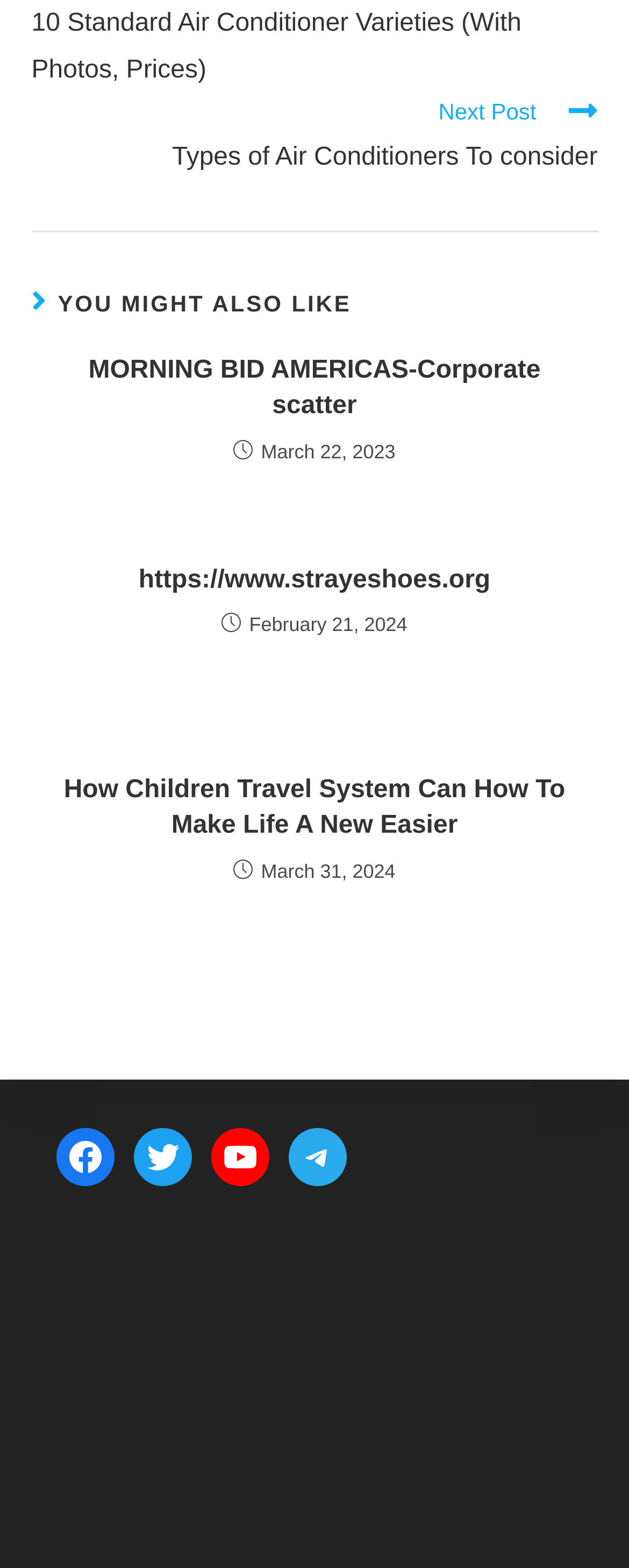How many articles are listed on this webpage?
By examining the image, provide a one-word or phrase answer.

3